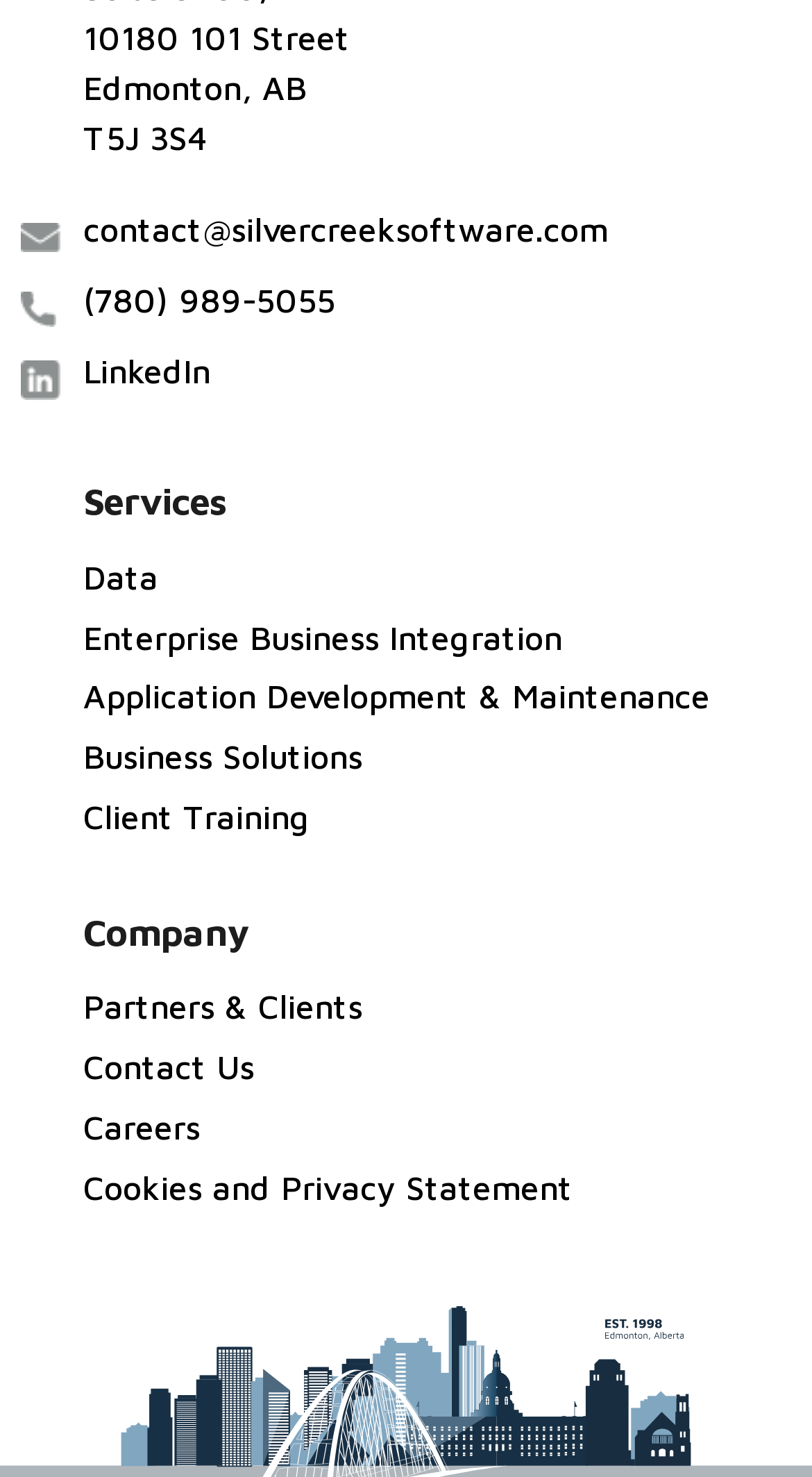What is the company's address?
Respond to the question with a single word or phrase according to the image.

10180 101 Street, Edmonton, AB T5J 3S4